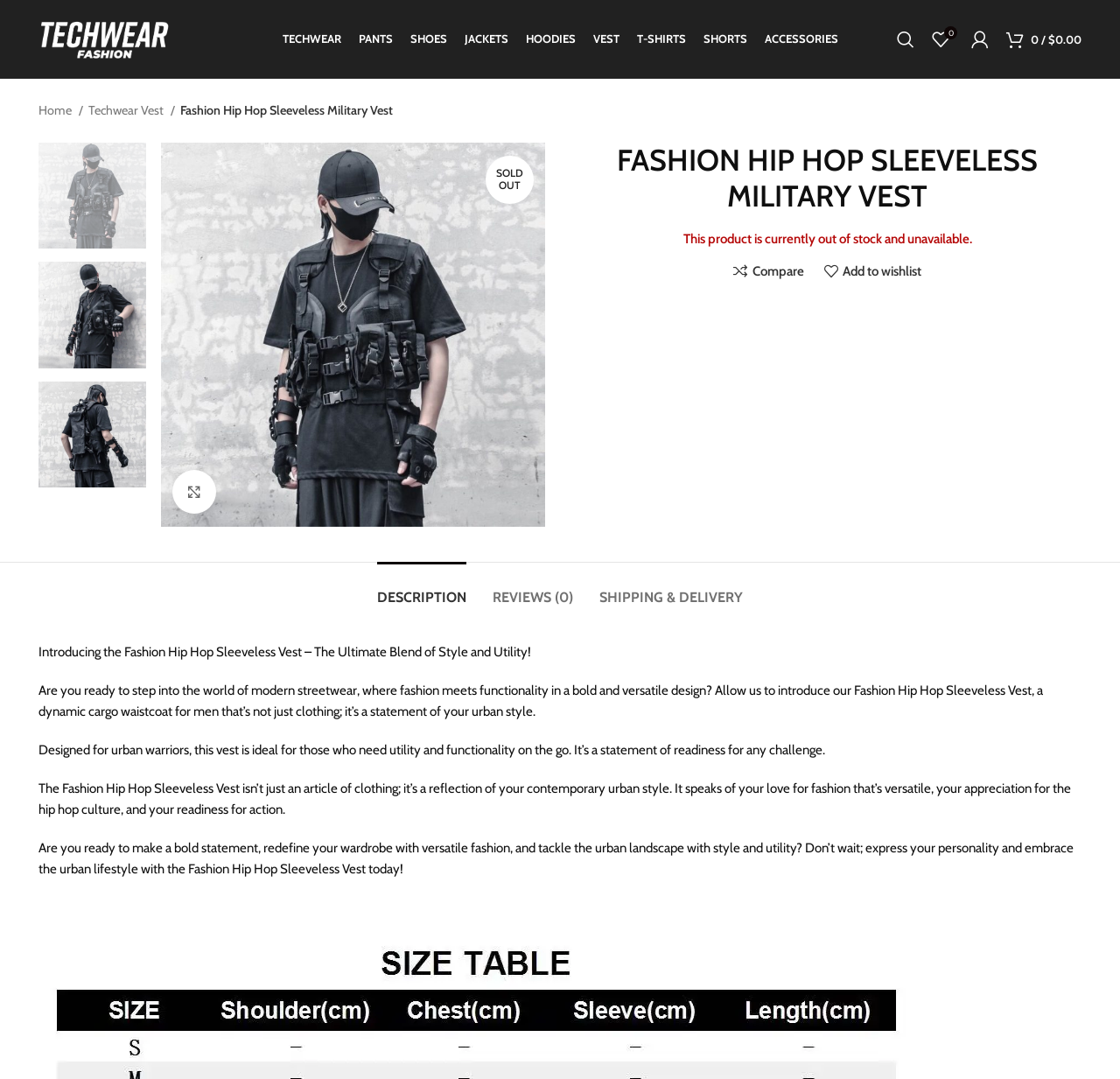Provide an in-depth description of the elements and layout of the webpage.

This webpage is about the Fashion Hip Hop Sleeveless Military Vest, a product from Techwearfashion.com. At the top left corner, there is a link to the website's homepage, accompanied by a small image of the website's logo. Next to it, there is a secondary navigation menu with links to different categories, including TECHWEAR, PANTS, SHOES, JACKETS, HOODIES, VEST, T-SHIRTS, SHORTS, and ACCESSORIES.

On the top right corner, there are links to search, my wishlist, and shopping cart. Below the navigation menu, there is a breadcrumb navigation showing the path from the homepage to the current product page.

The main content of the page is divided into two sections. On the left side, there is a large image of the product, with a link to enlarge it. Below the image, there are links to compare and add to wishlist.

On the right side, there is a heading that reads "FASHION HIP HOP SLEEVELESS MILITARY VEST". Below the heading, there is a notice that the product is currently out of stock and unavailable. There are also links to compare and add to wishlist.

Further down, there is a tab list with three tabs: DESCRIPTION, REVIEWS (0), and SHIPPING & DELIVERY. The DESCRIPTION tab is not selected by default, but it contains a detailed product description, which introduces the Fashion Hip Hop Sleeveless Vest as a dynamic cargo waistcoat for men that combines style and utility. The description highlights the vest's features, its ideal use for urban warriors, and its reflection of contemporary urban style.